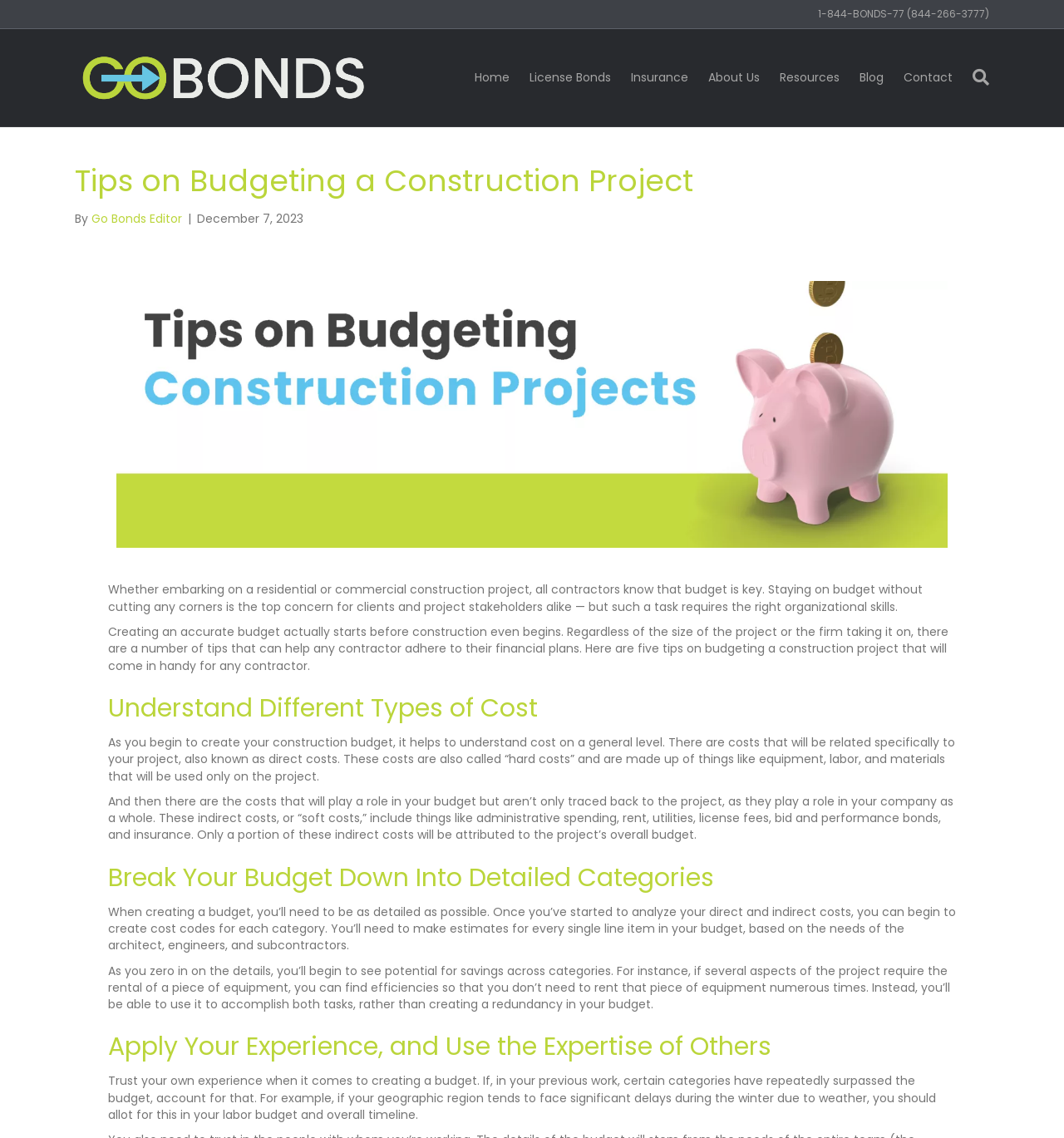Please identify the bounding box coordinates of the element I need to click to follow this instruction: "Call the phone number 1-844-BONDS-77".

[0.769, 0.006, 0.85, 0.018]